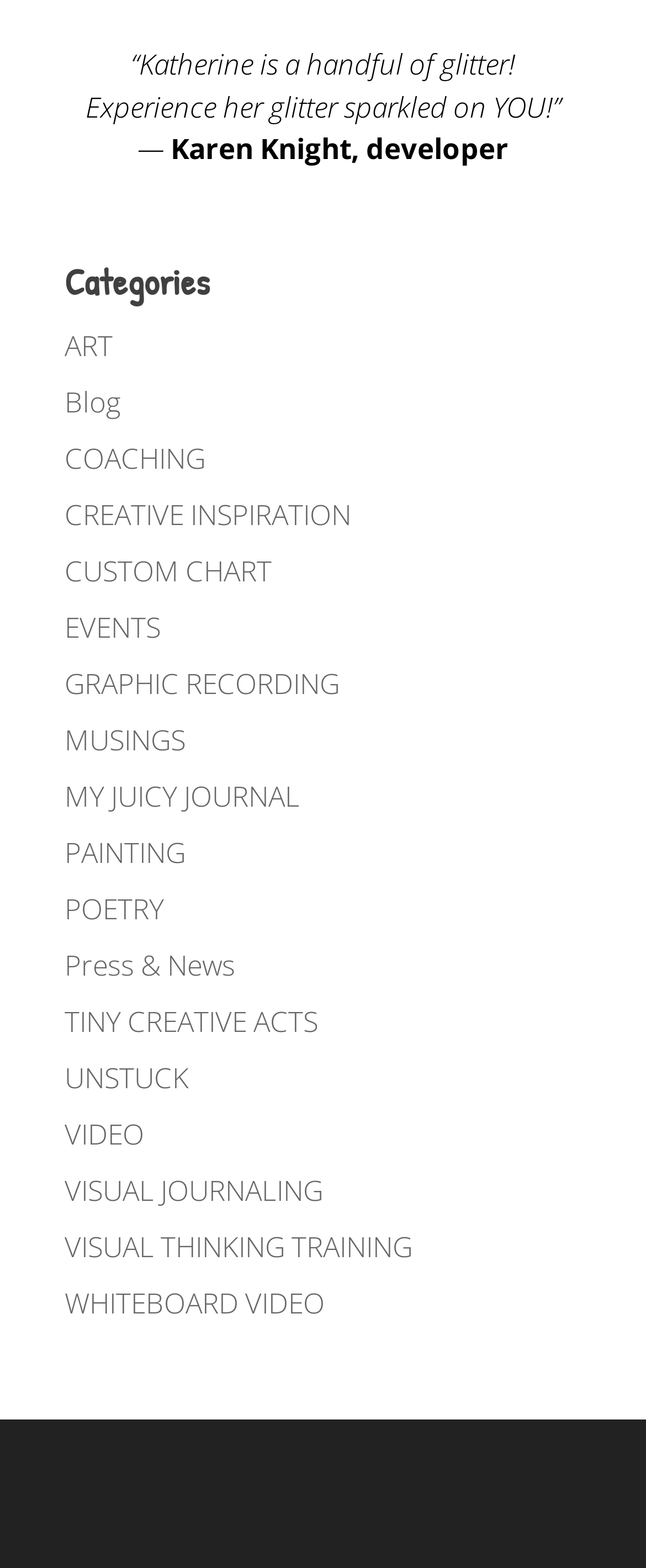Given the description of a UI element: "WHITEBOARD VIDEO", identify the bounding box coordinates of the matching element in the webpage screenshot.

[0.1, 0.818, 0.503, 0.843]